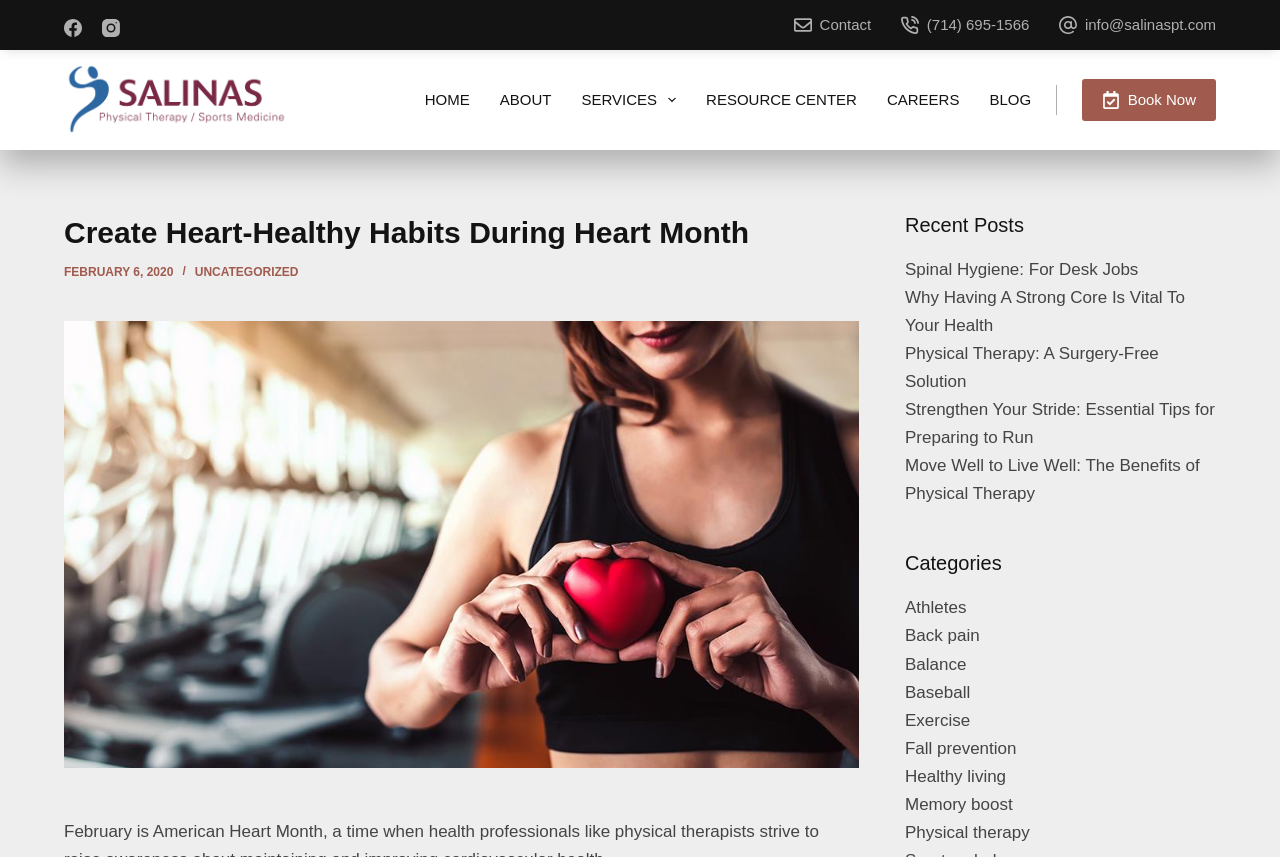Please identify the bounding box coordinates of the element's region that should be clicked to execute the following instruction: "Navigate to Contact page". The bounding box coordinates must be four float numbers between 0 and 1, i.e., [left, top, right, bottom].

[0.609, 0.0, 0.692, 0.058]